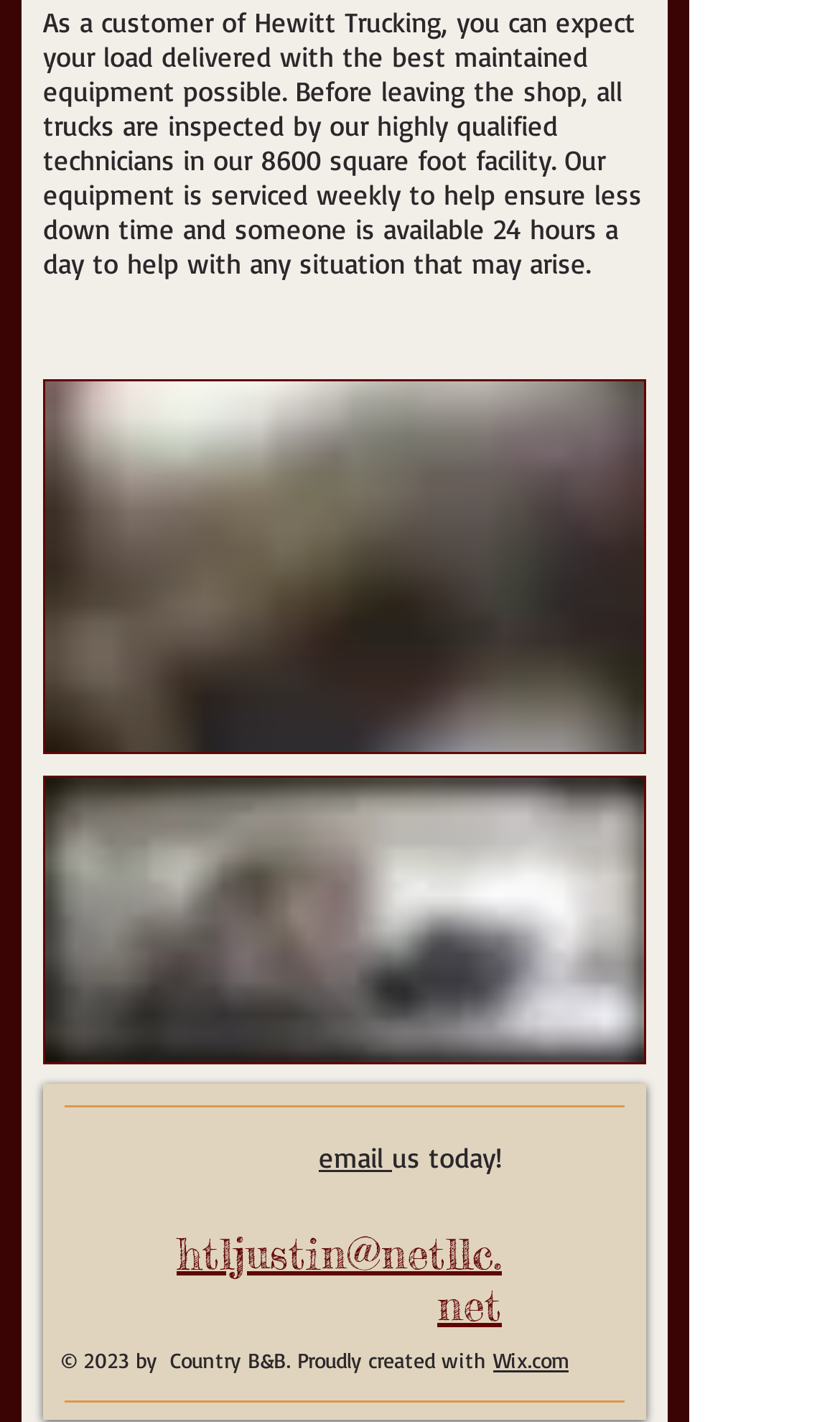Determine the bounding box coordinates (top-left x, top-left y, bottom-right x, bottom-right y) of the UI element described in the following text: Wix.com

[0.587, 0.946, 0.677, 0.965]